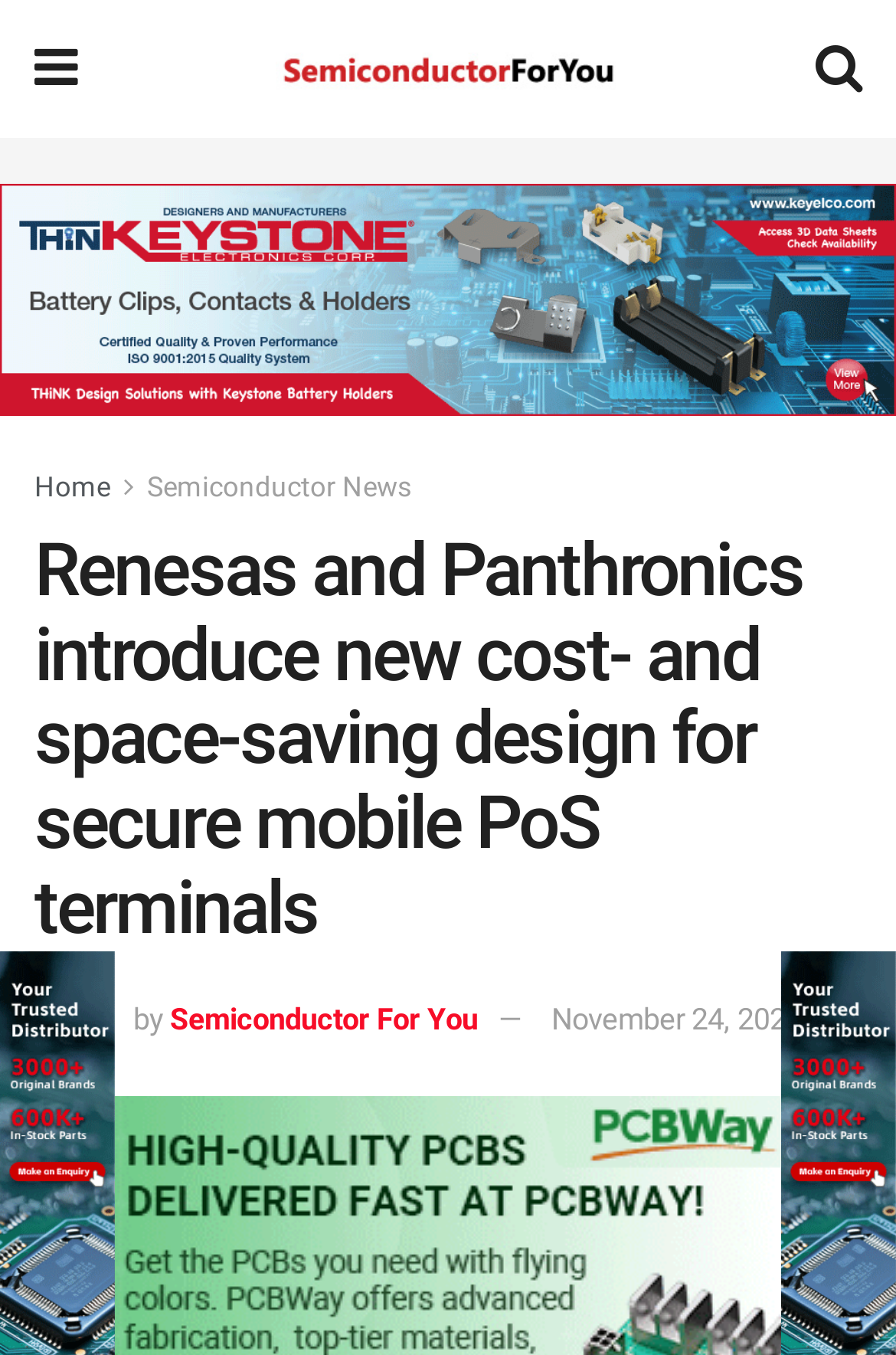How many links are there in the top navigation bar?
Please use the image to deliver a detailed and complete answer.

I counted the number of link elements with y1 coordinates between 0.347 and 0.371, which indicates that they are part of the top navigation bar. There are three such links: 'Home', 'Semiconductor News', and another empty link.